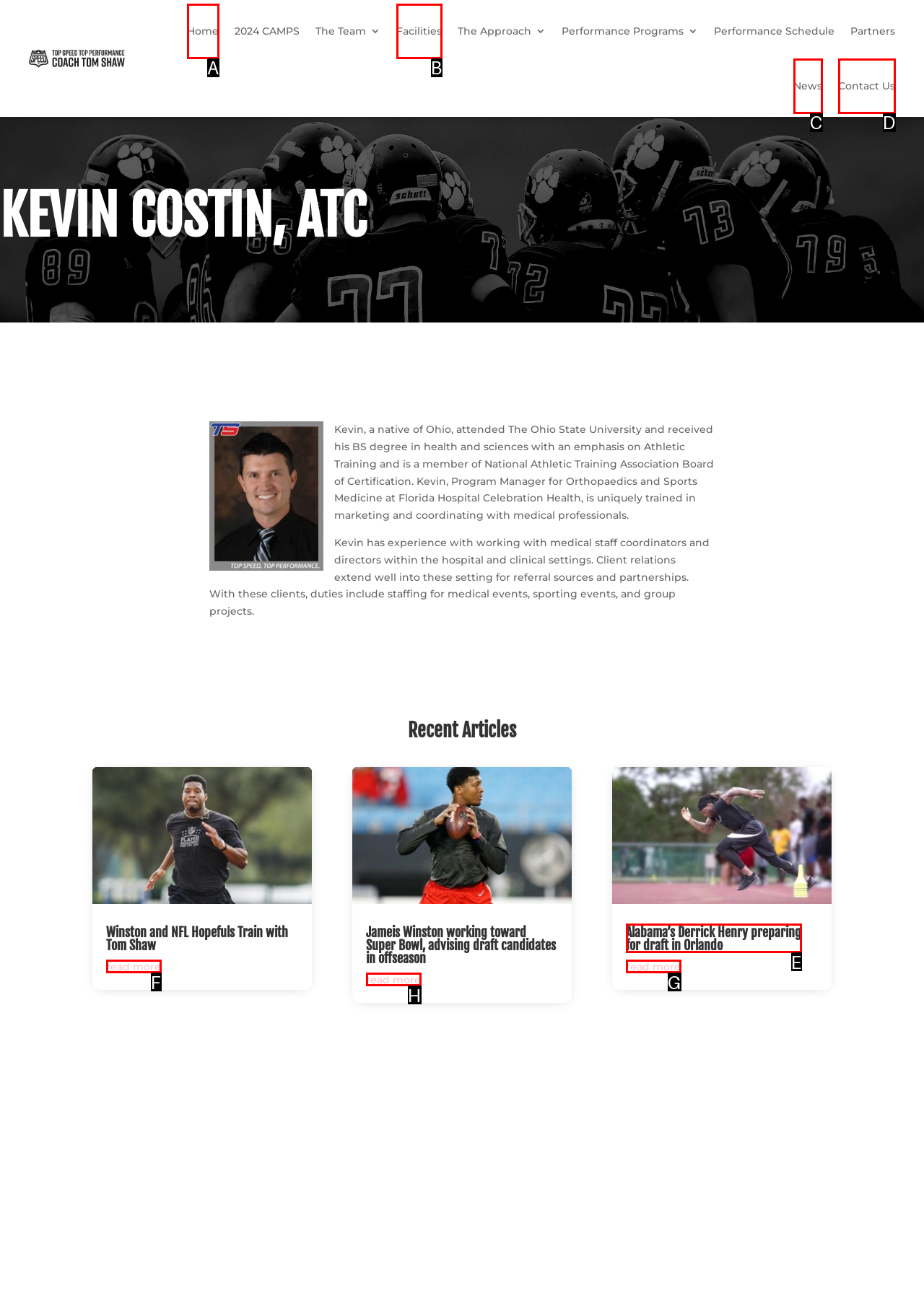Match the description: read more to one of the options shown. Reply with the letter of the best match.

F